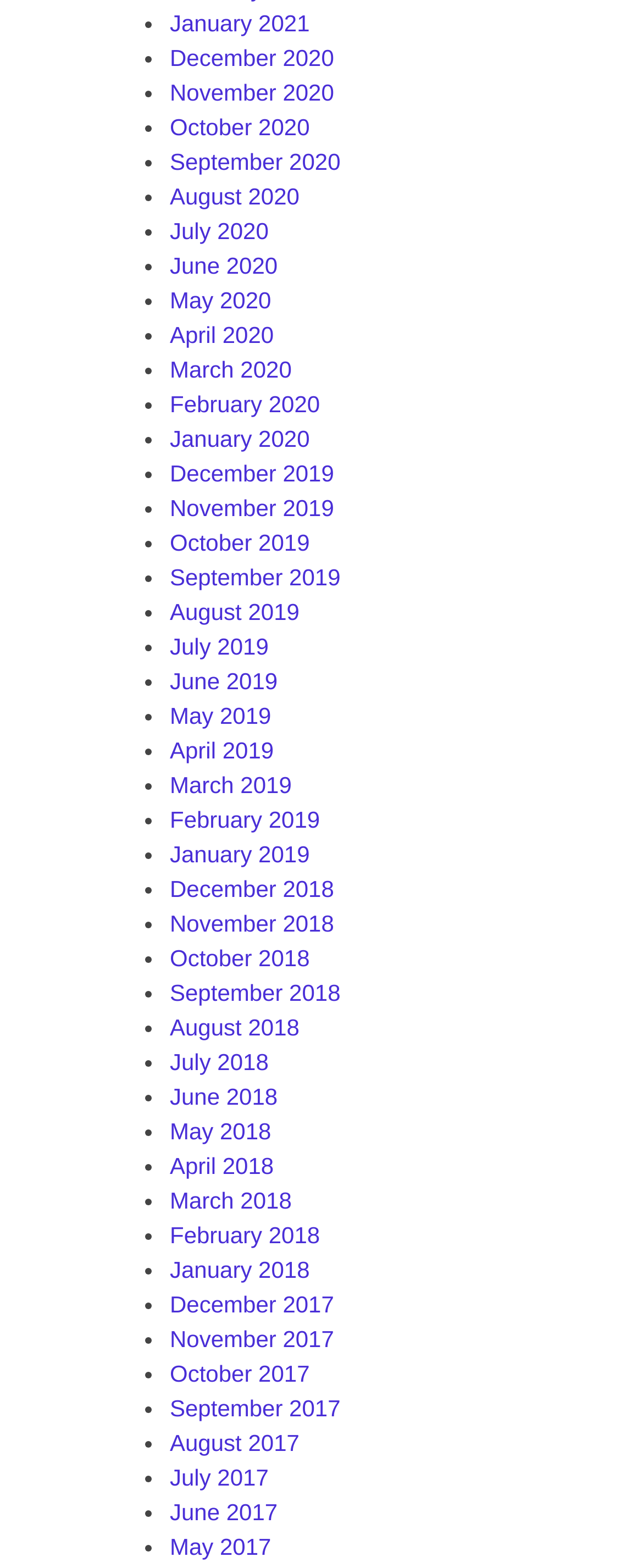Find the bounding box coordinates of the element I should click to carry out the following instruction: "Go to November 2020".

[0.264, 0.051, 0.52, 0.067]